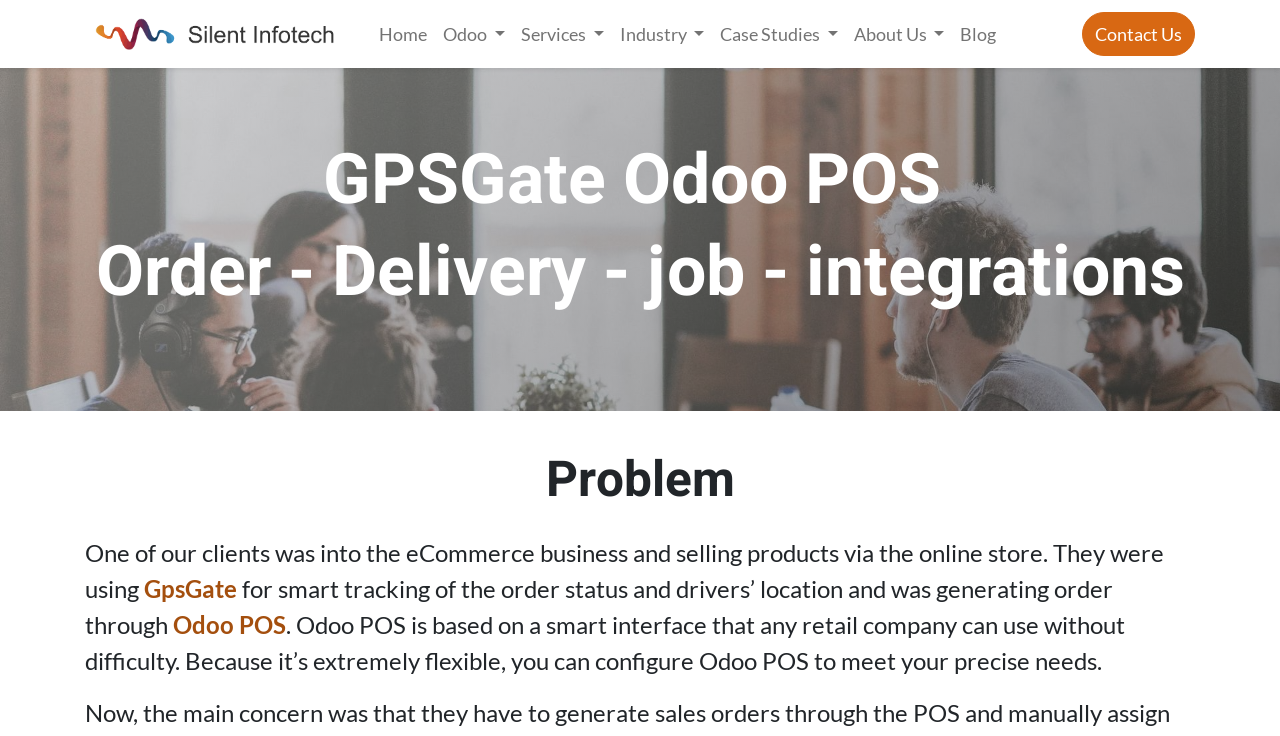Give a detailed overview of the webpage's appearance and contents.

The webpage is about integrating GpsGate with Odoo POS to manage orders and delivery. At the top left corner, there is a logo of Silent Infotech, which is also an image. To the right of the logo, there is a vertical menu with several menu items, including "Home", "Odoo", "Services", "Industry", "Case Studies", "About Us", and "Blog". 

Below the menu, there is a heading that reads "GPSGate Odoo POS" followed by a subheading "Order - Delivery - job - integrations". 

Further down, there is a section with a heading "Problem" that describes a scenario where an eCommerce business was using GpsGate for smart tracking of order status and drivers' location, and generating orders through Odoo POS. The text explains that Odoo POS is a flexible and configurable system that can meet specific business needs.

At the top right corner, there is a "Contact Us" link.